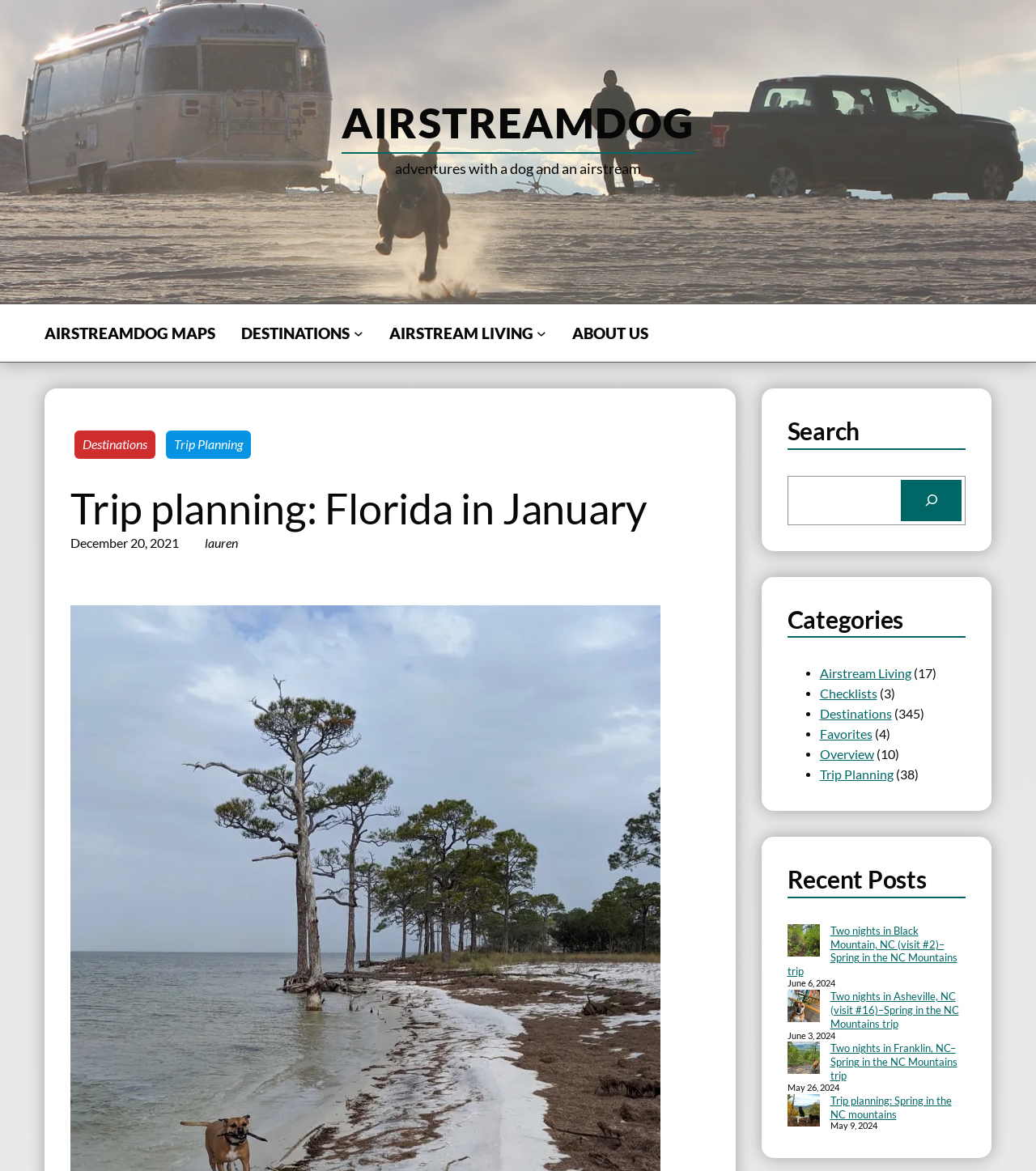Find the bounding box coordinates of the clickable area that will achieve the following instruction: "Explore Destinations".

[0.233, 0.274, 0.338, 0.295]